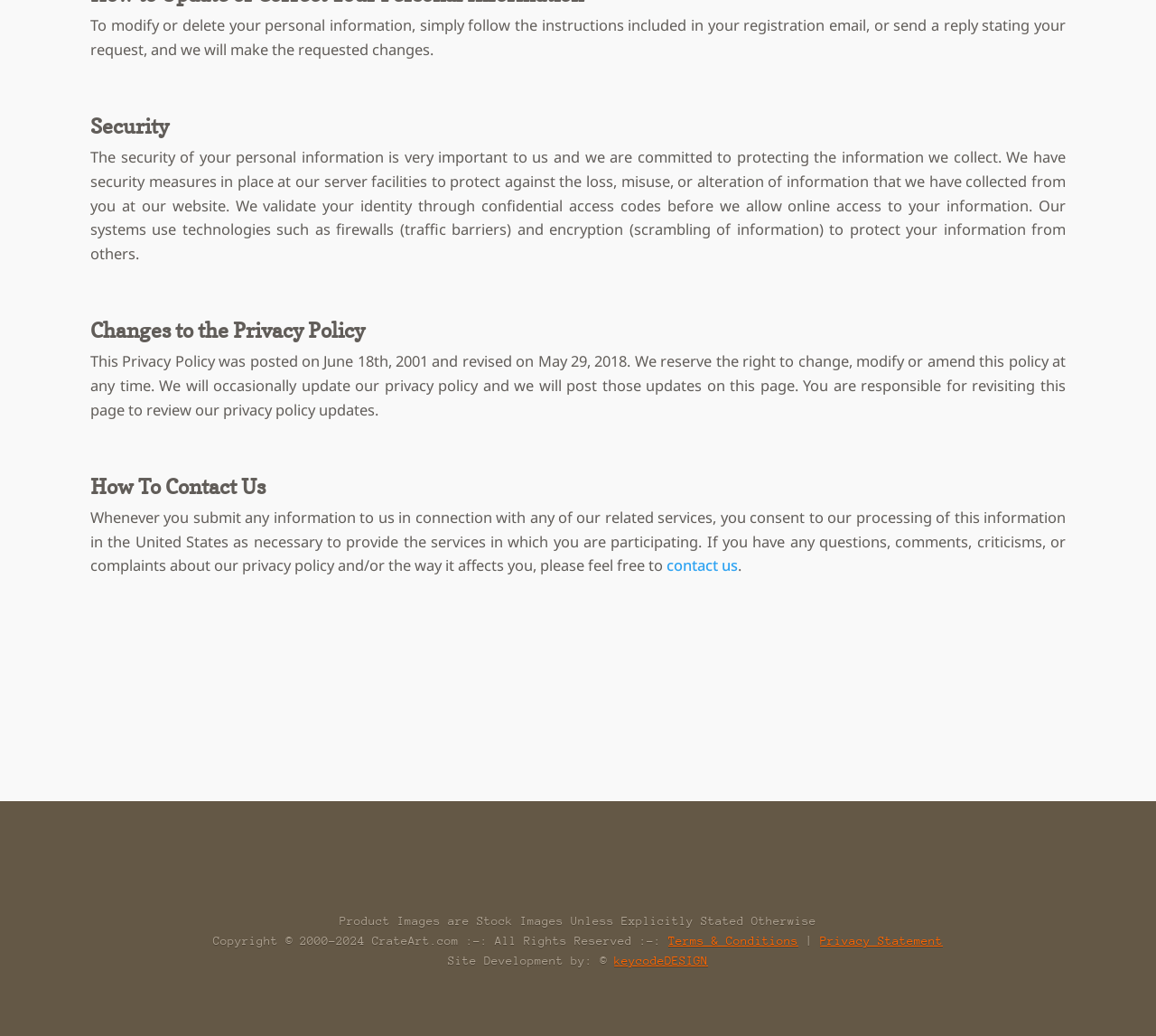Please reply with a single word or brief phrase to the question: 
What is the copyright year range of CrateArt.com?

2000-2024